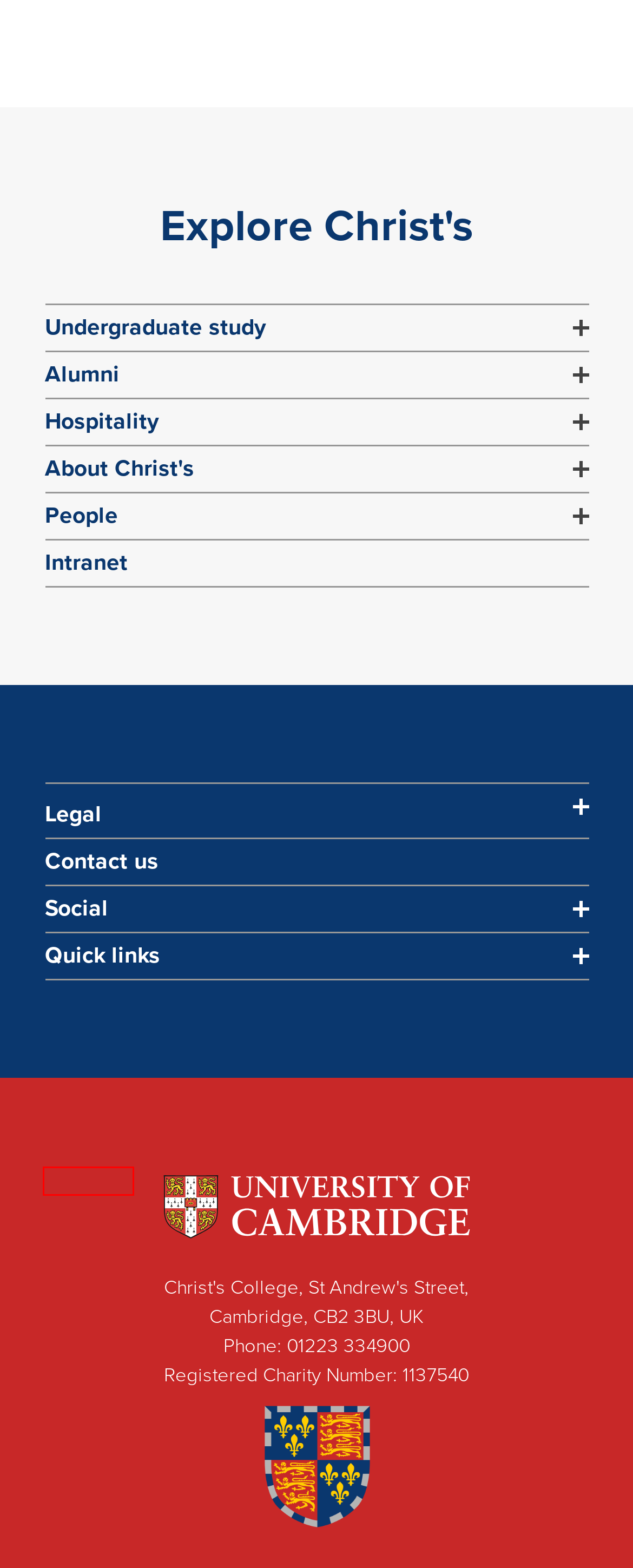Look at the screenshot of a webpage that includes a red bounding box around a UI element. Select the most appropriate webpage description that matches the page seen after clicking the highlighted element. Here are the candidates:
A. Christ's College Alumni - Christ's College
B. Supporting Christ's  - Christ's College
C. University of Cambridge
D. Vacancies | Christs College Cambridge
E. Offer holders | Christs College Cambridge
F. Filming and Photography at Christ's College | Christs College Cambridge
G. Publications - Christ's College
H. Christ's MCR

D